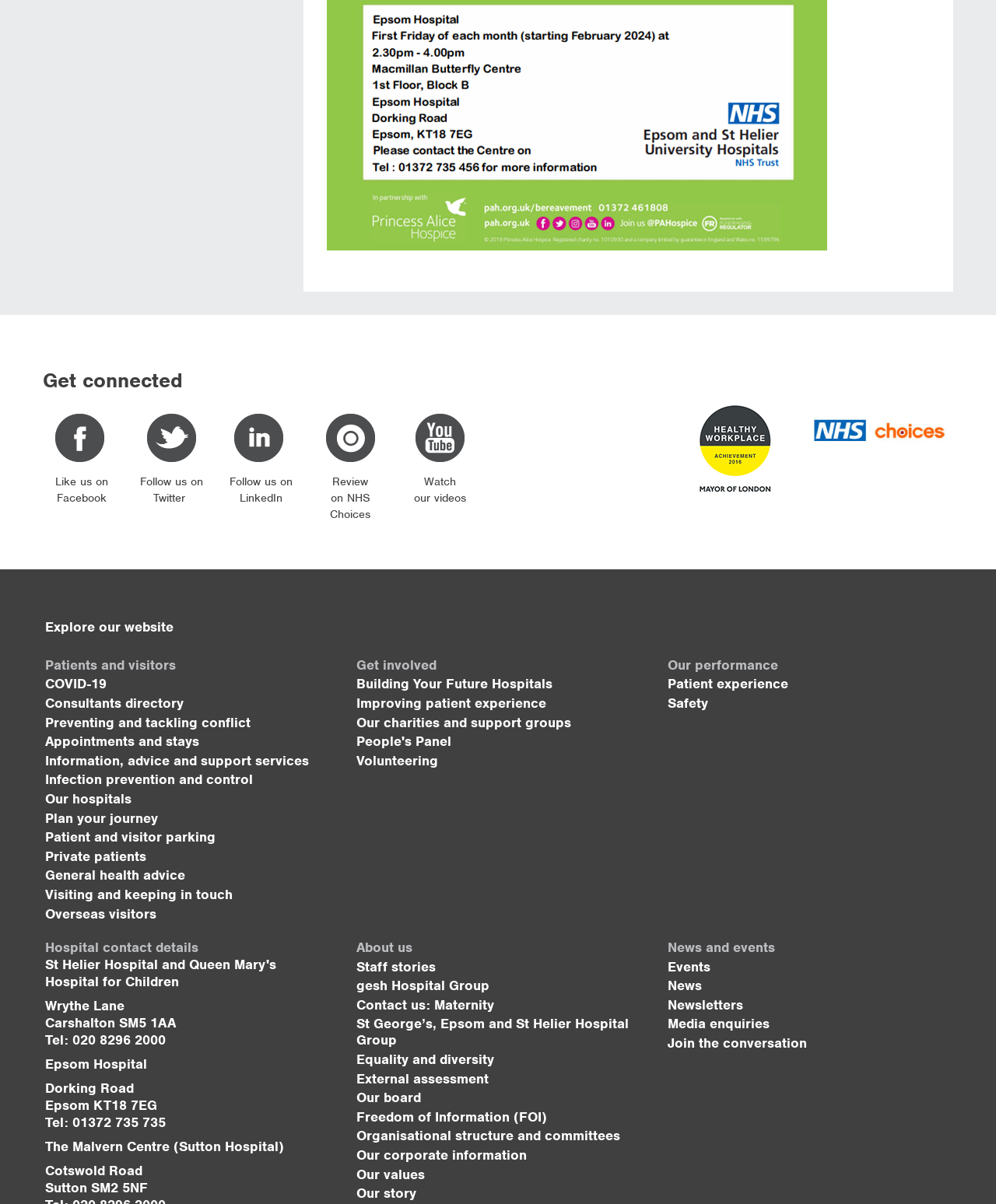Identify the bounding box coordinates of the area that should be clicked in order to complete the given instruction: "Read the previous article". The bounding box coordinates should be four float numbers between 0 and 1, i.e., [left, top, right, bottom].

None